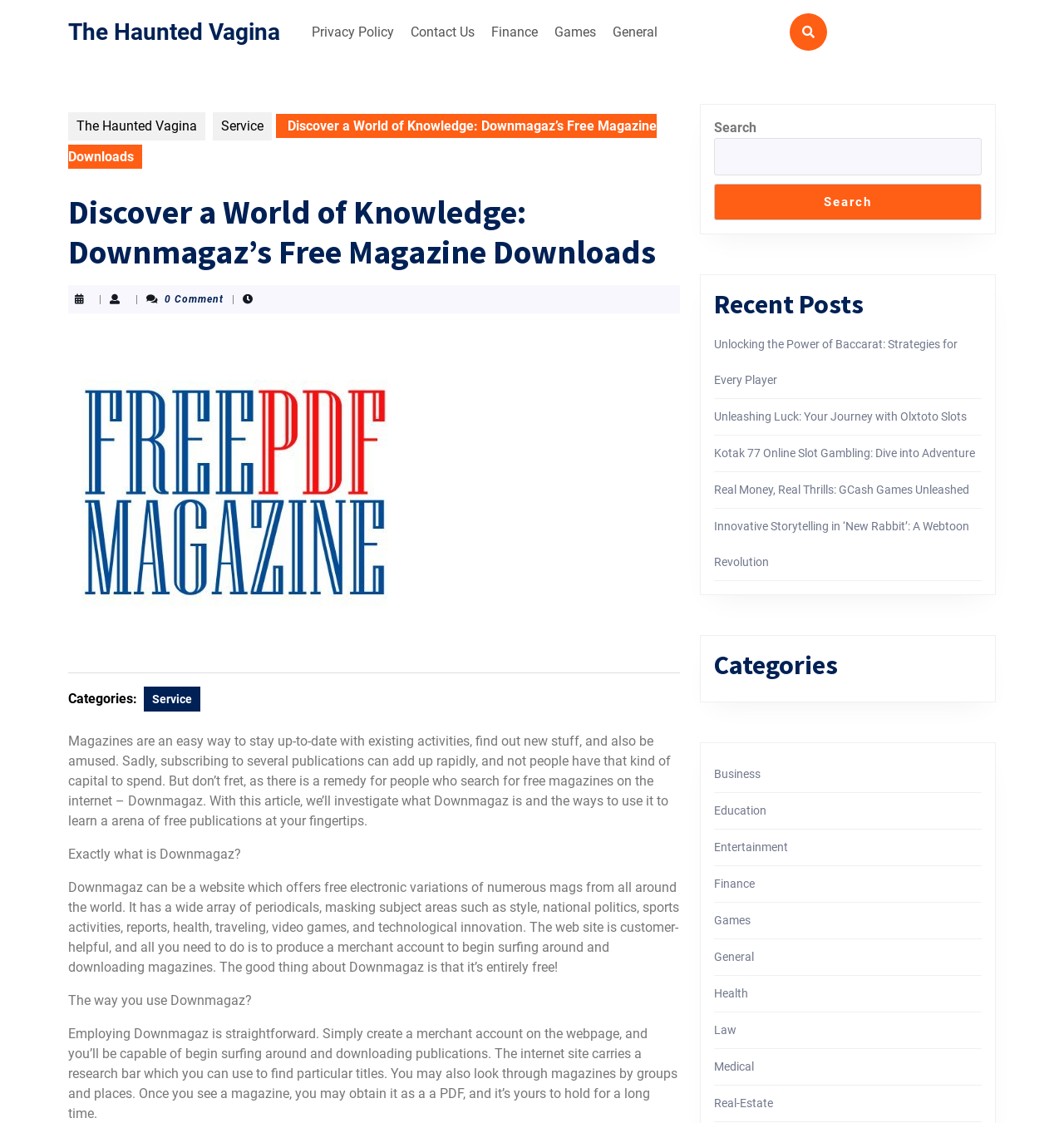What is the name of the website?
Refer to the image and give a detailed response to the question.

The name of the website can be found in the static text 'Discover a World of Knowledge: Downmagaz’s Free Magazine Downloads' which is located at the top of the webpage.